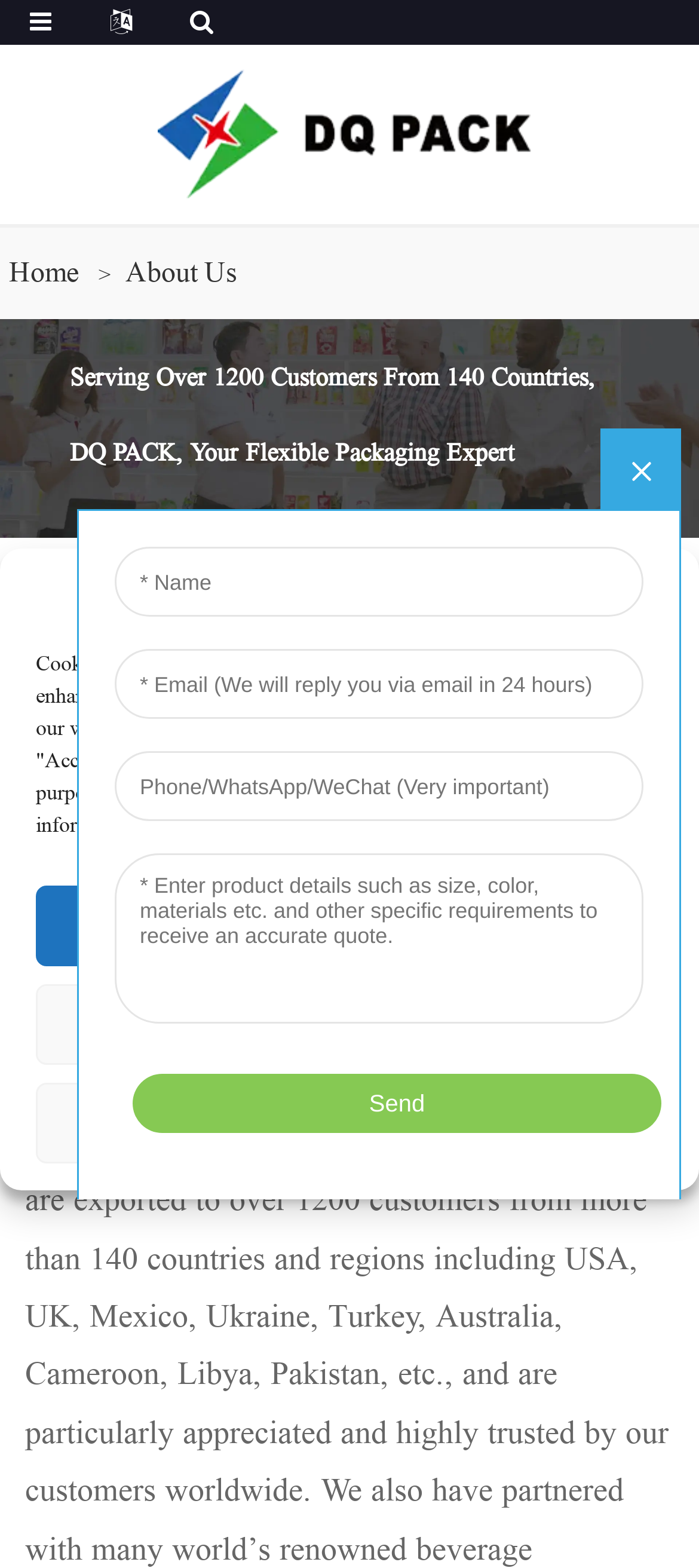Please give a one-word or short phrase response to the following question: 
How many years of experience does DQ PACK have?

31 years